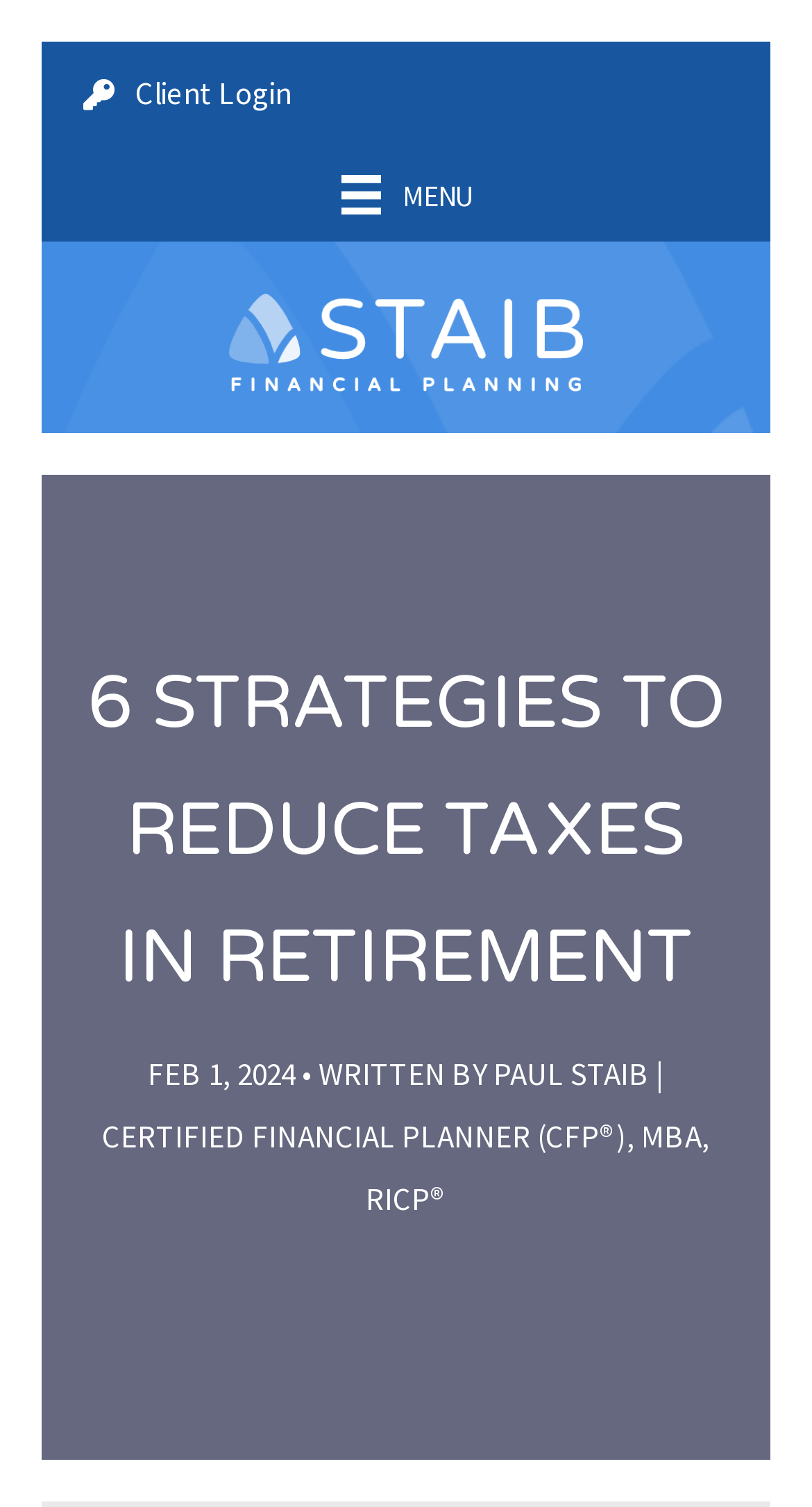Please respond to the question using a single word or phrase:
What is the purpose of the 'MENU' button?

To navigate the website